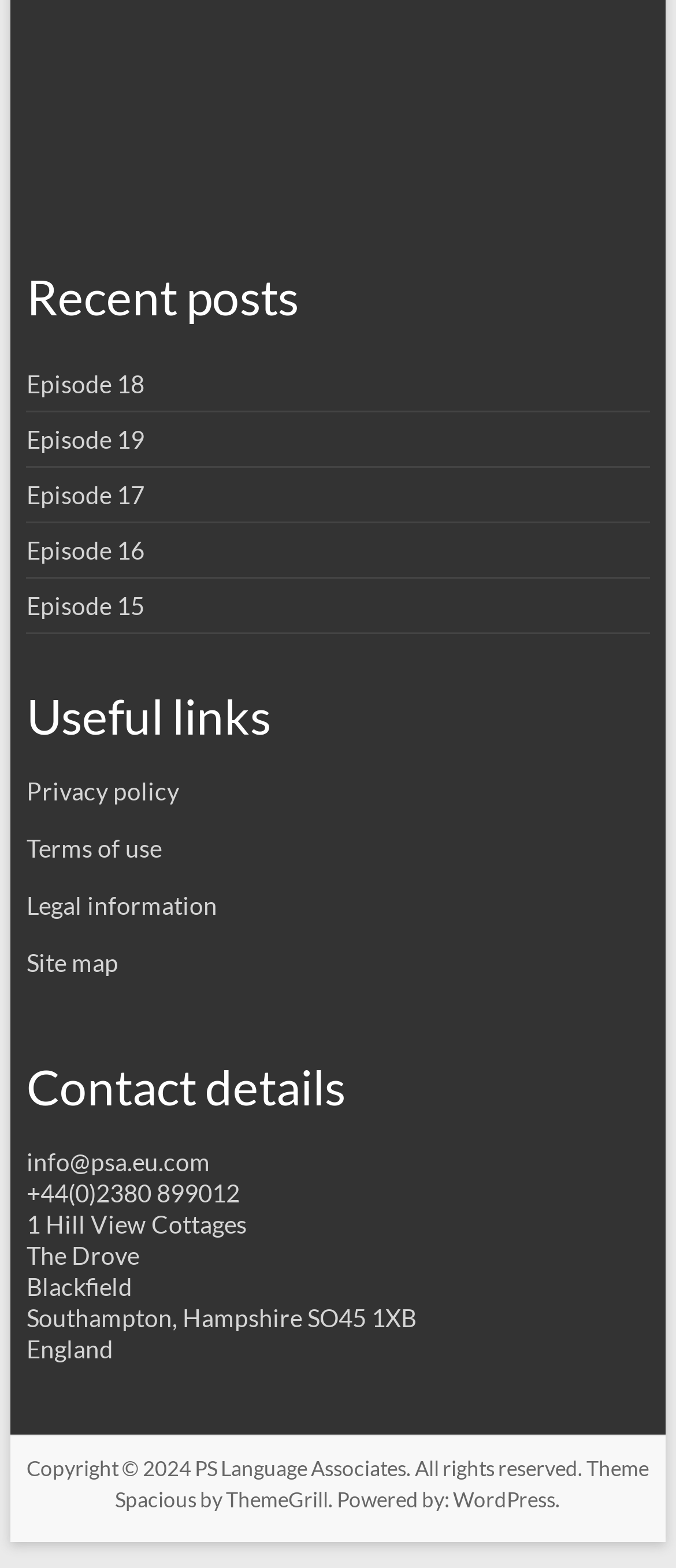Determine the coordinates of the bounding box for the clickable area needed to execute this instruction: "View the 'Contact details'".

[0.039, 0.674, 0.961, 0.731]